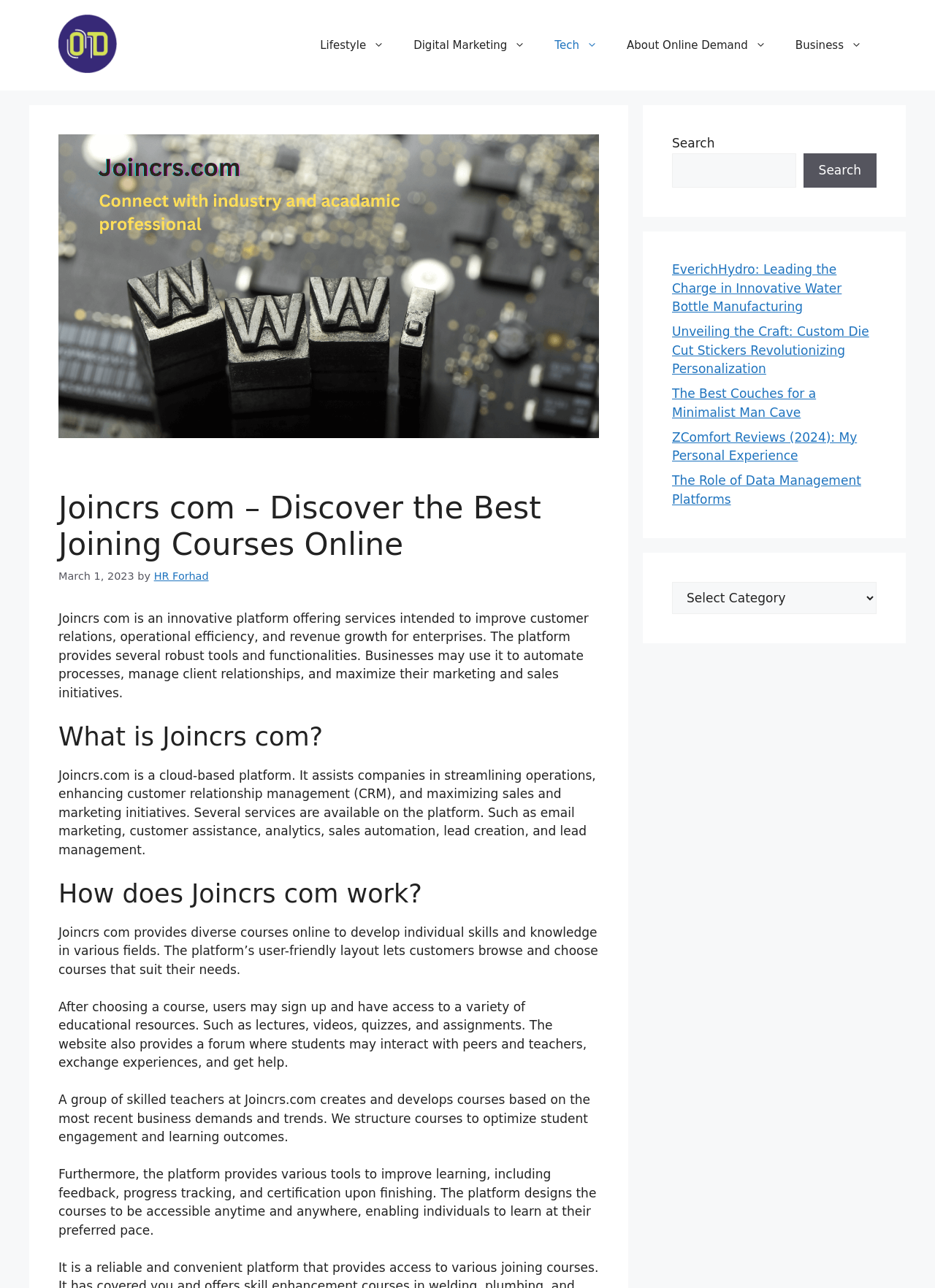Provide a brief response to the question using a single word or phrase: 
What can businesses use Joincrs com for?

Automate processes